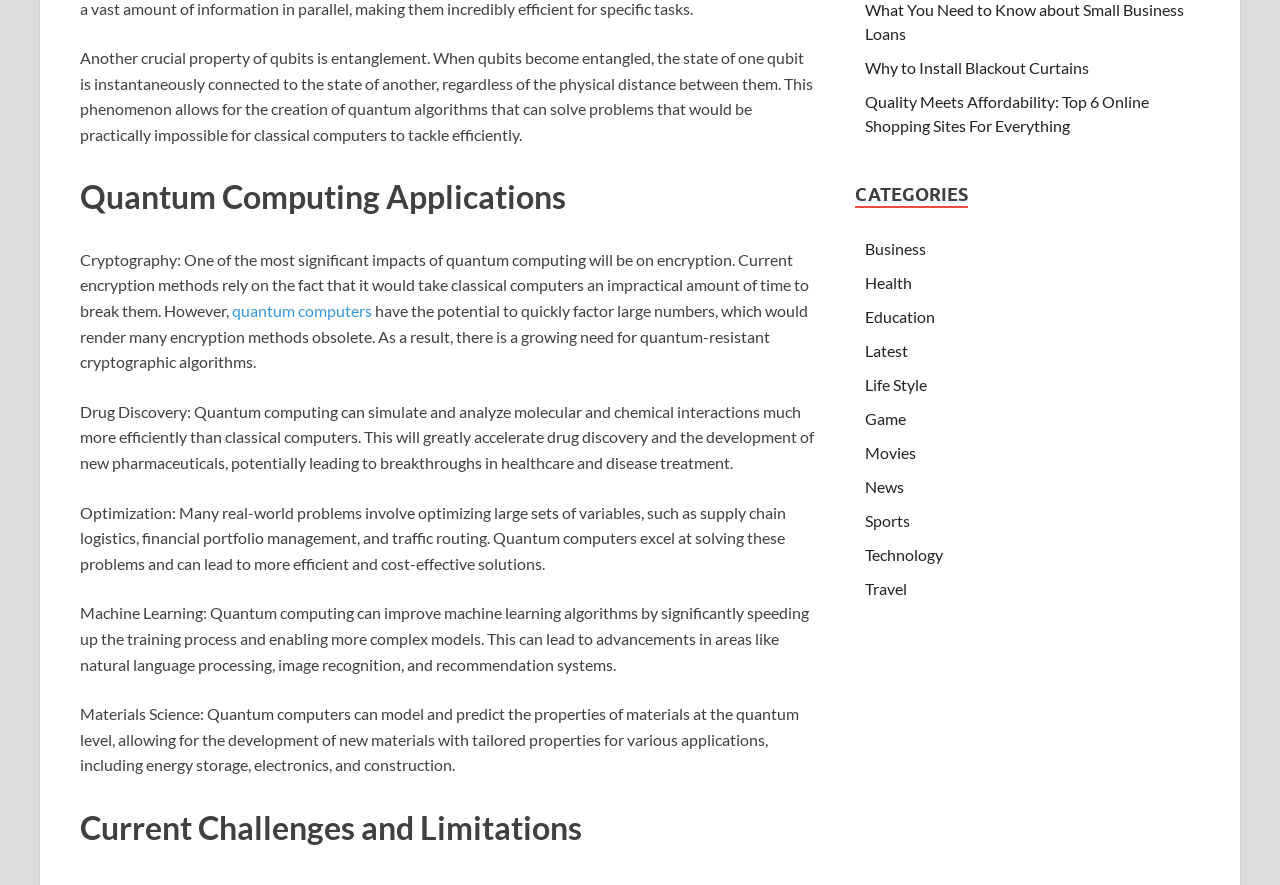Please specify the bounding box coordinates of the area that should be clicked to accomplish the following instruction: "Explore 'Business' news". The coordinates should consist of four float numbers between 0 and 1, i.e., [left, top, right, bottom].

[0.676, 0.27, 0.723, 0.292]